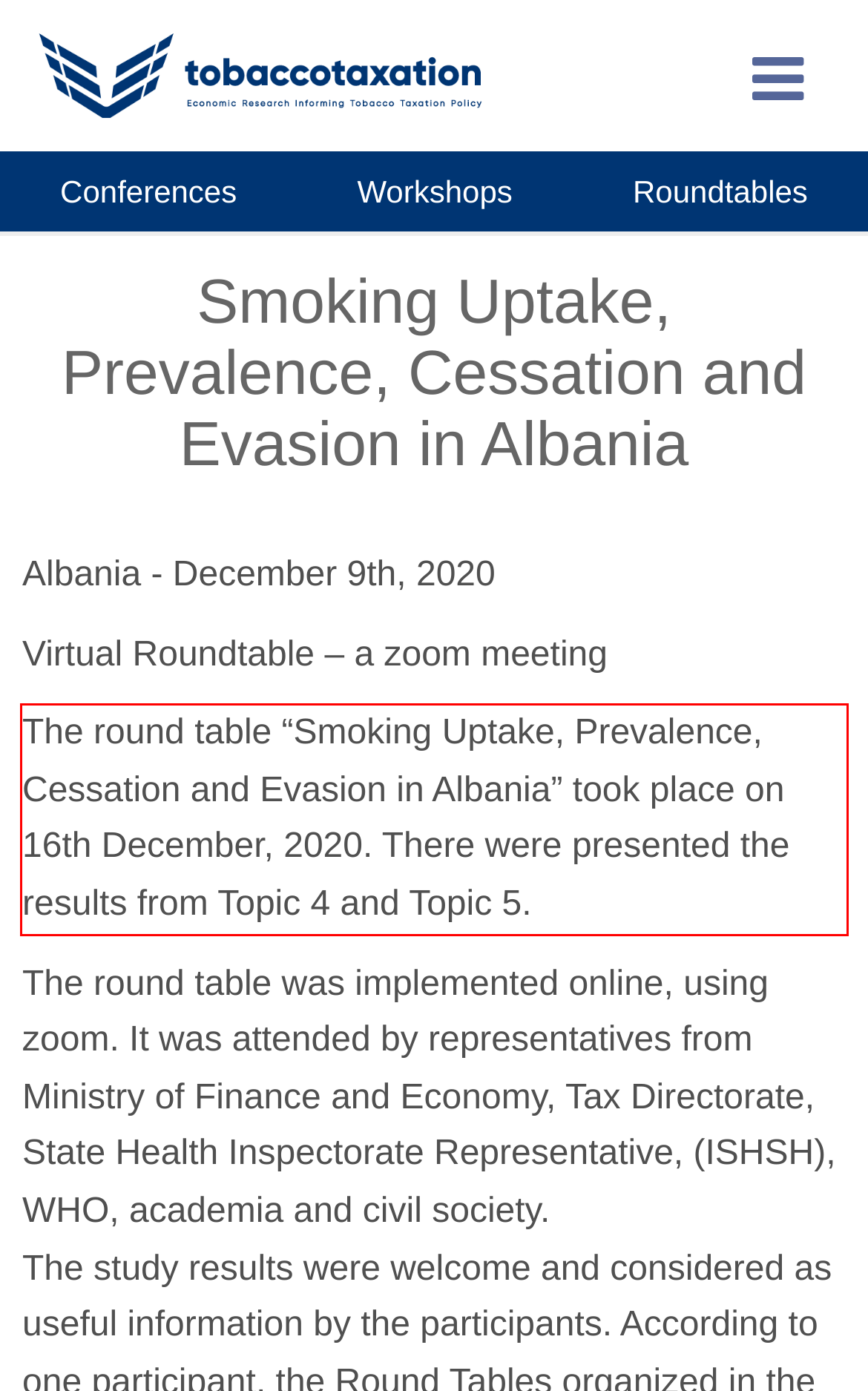Extract and provide the text found inside the red rectangle in the screenshot of the webpage.

The round table “Smoking Uptake, Prevalence, Cessation and Evasion in Albania” took place on 16th December, 2020. There were presented the results from Topic 4 and Topic 5.